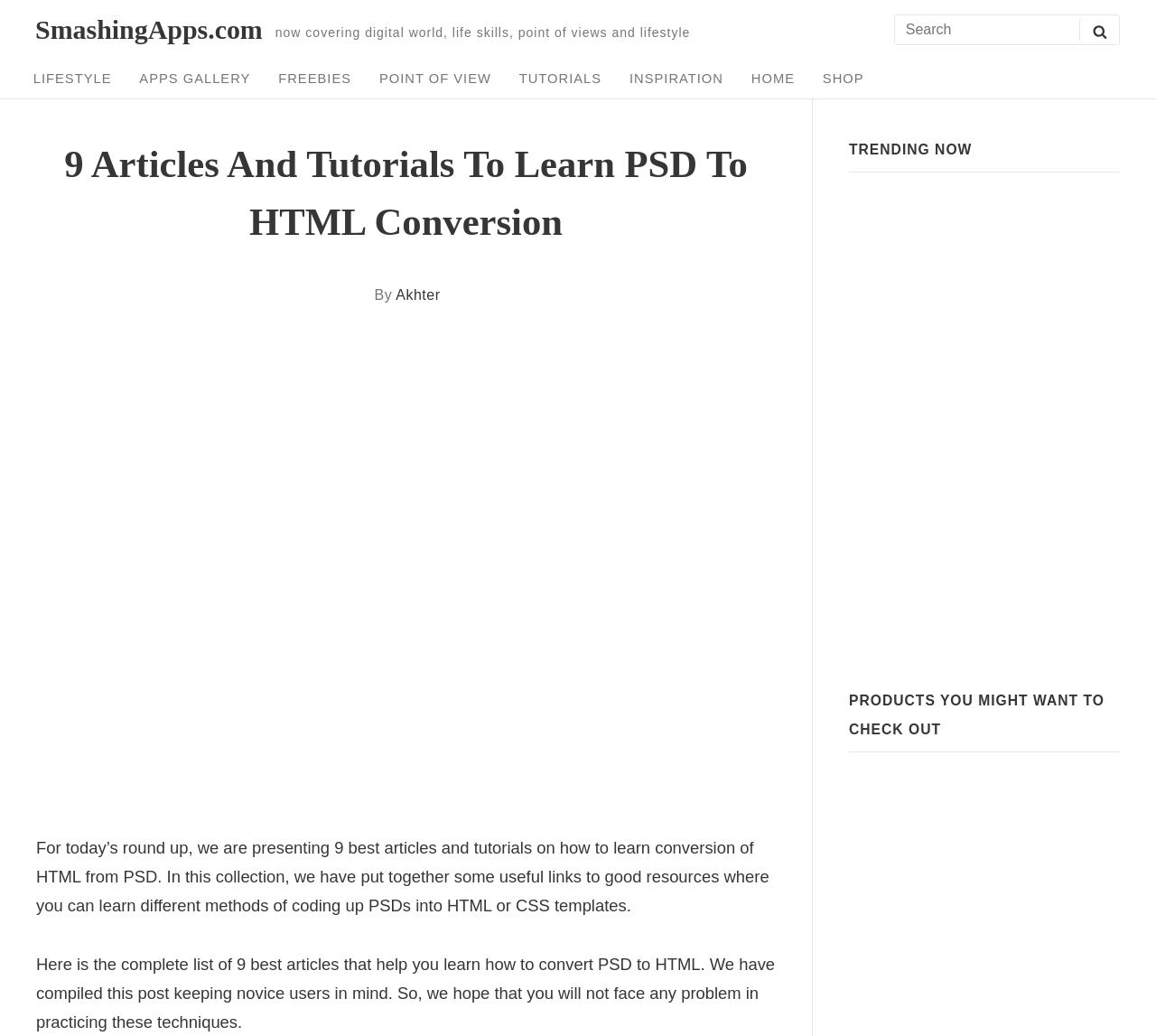Given the element description: "Freebies", predict the bounding box coordinates of this UI element. The coordinates must be four float numbers between 0 and 1, given as [left, top, right, bottom].

[0.231, 0.062, 0.314, 0.09]